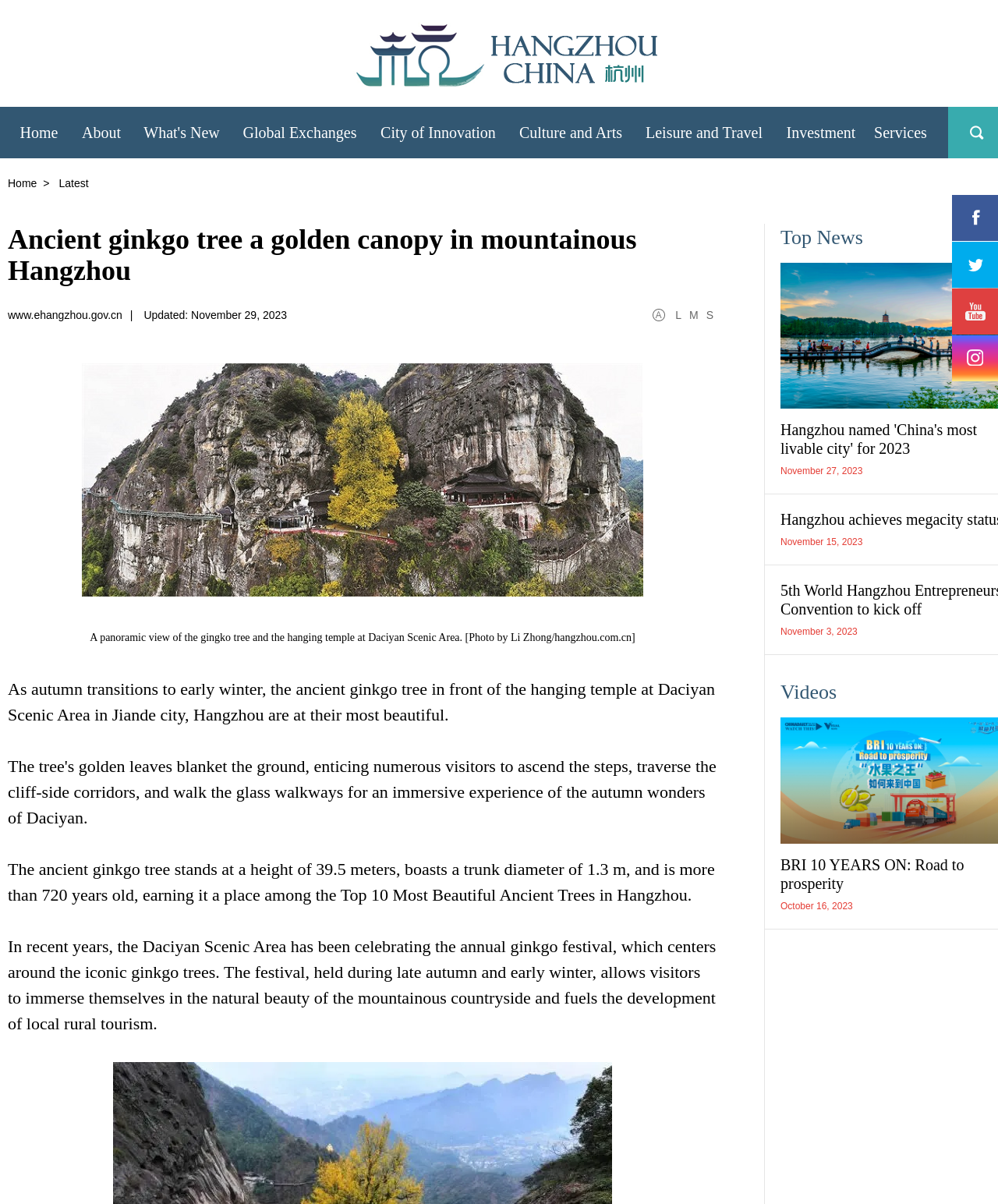Please answer the following question using a single word or phrase: How many links are there in the top navigation bar?

9